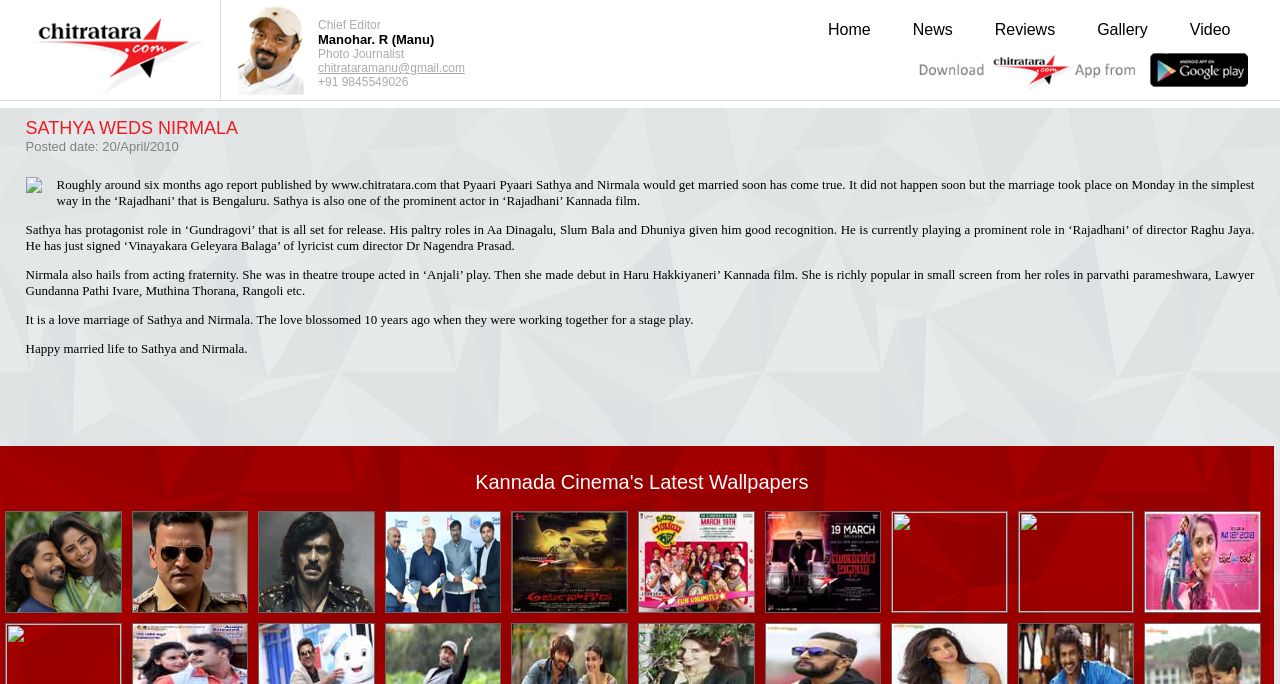Identify the bounding box of the UI element that matches this description: "title="MUNDUVAREDA ADHYAYA"".

[0.598, 0.874, 0.688, 0.899]